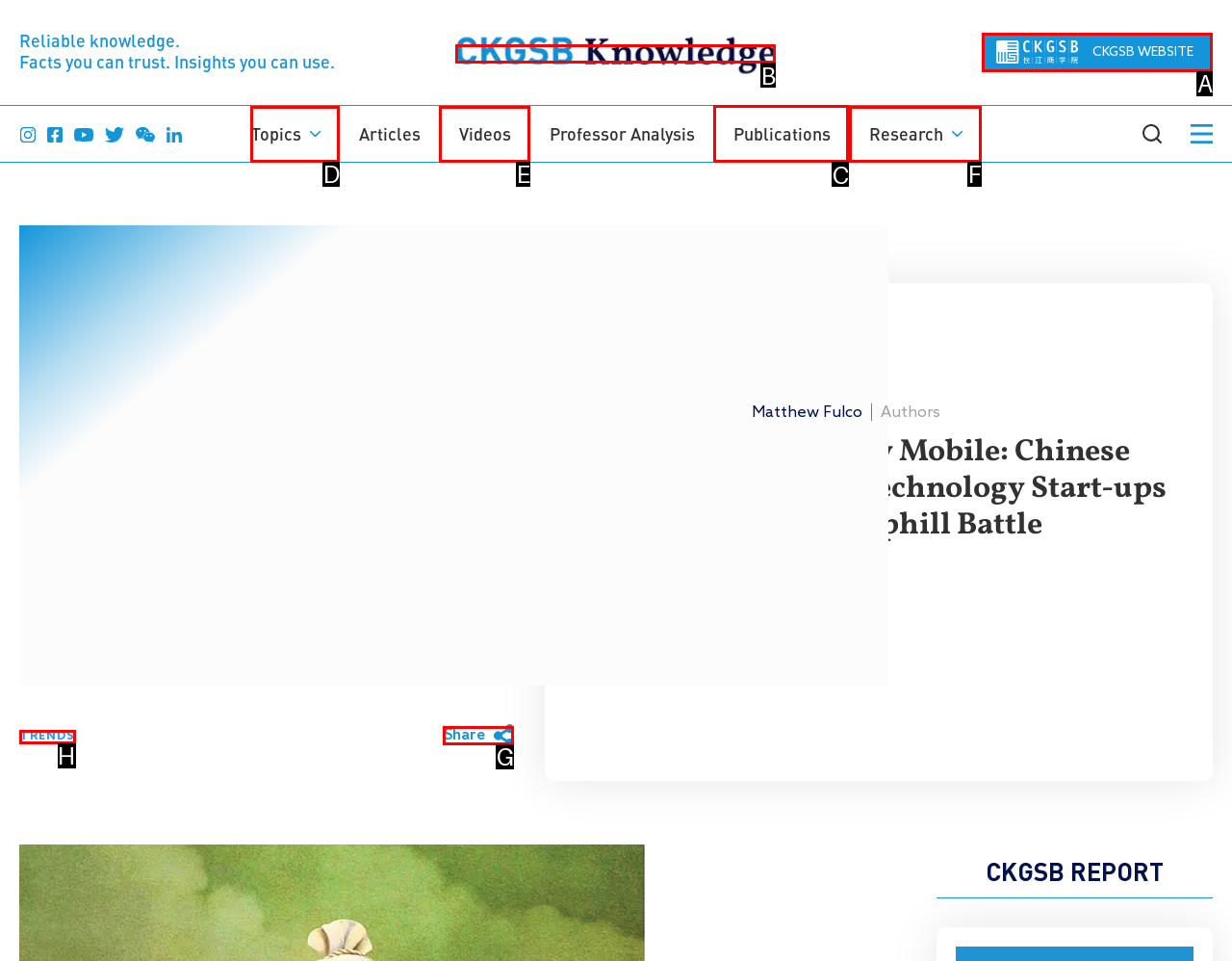Point out which UI element to click to complete this task: Read the publication
Answer with the letter corresponding to the right option from the available choices.

C